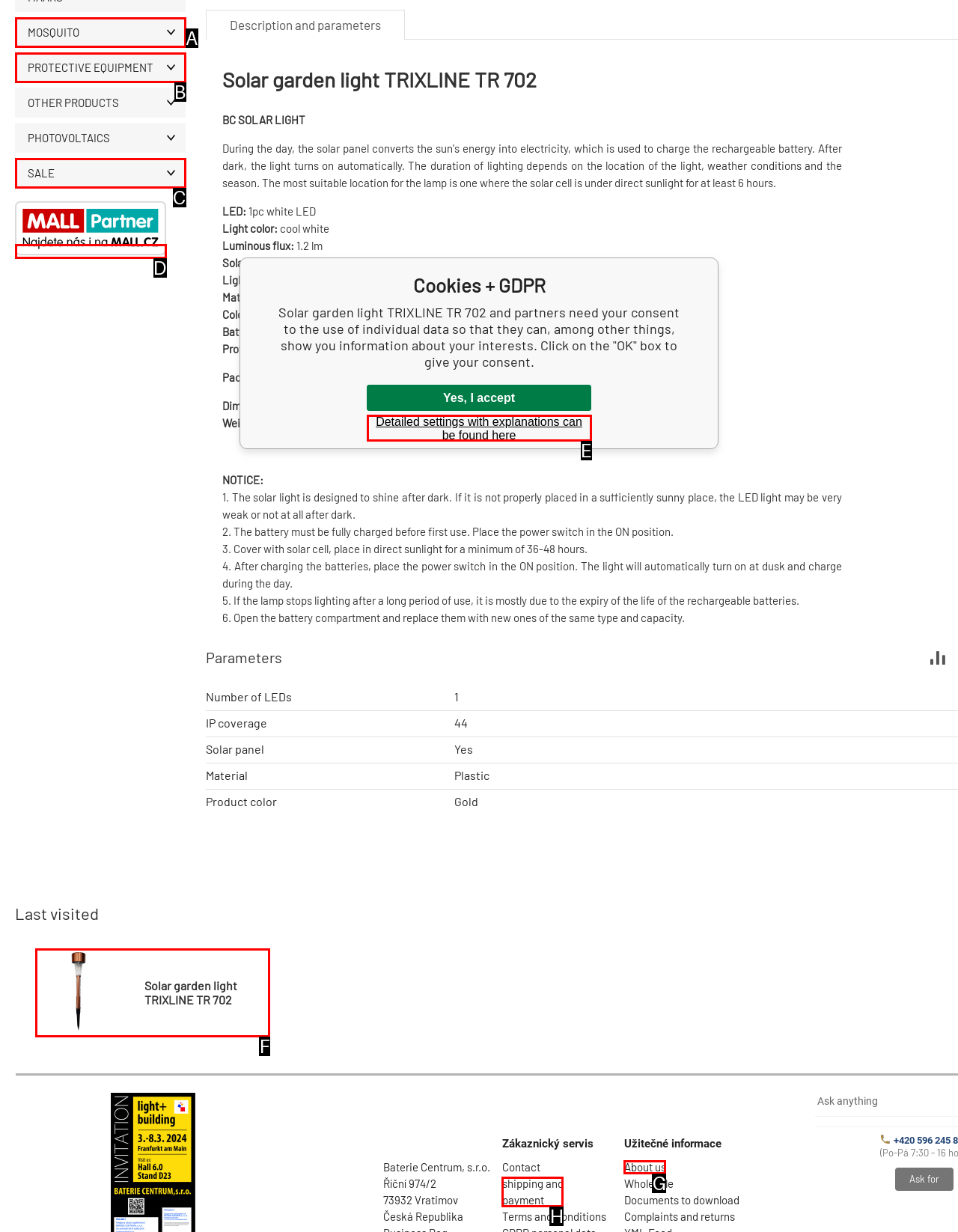Identify the HTML element that best fits the description: MOSQUITO. Respond with the letter of the corresponding element.

A